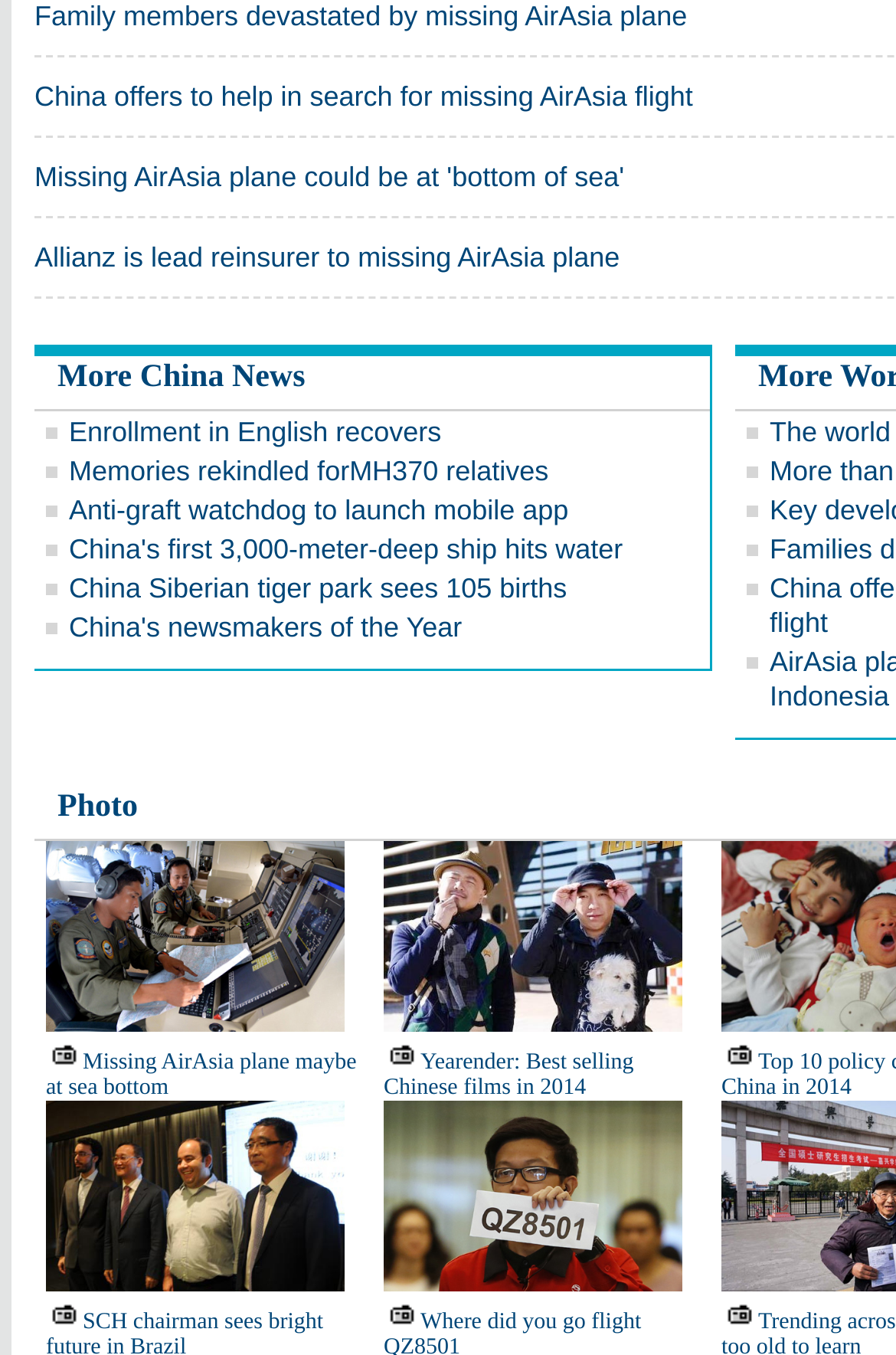What is the topic of the first link?
Use the image to answer the question with a single word or phrase.

AirAsia plane